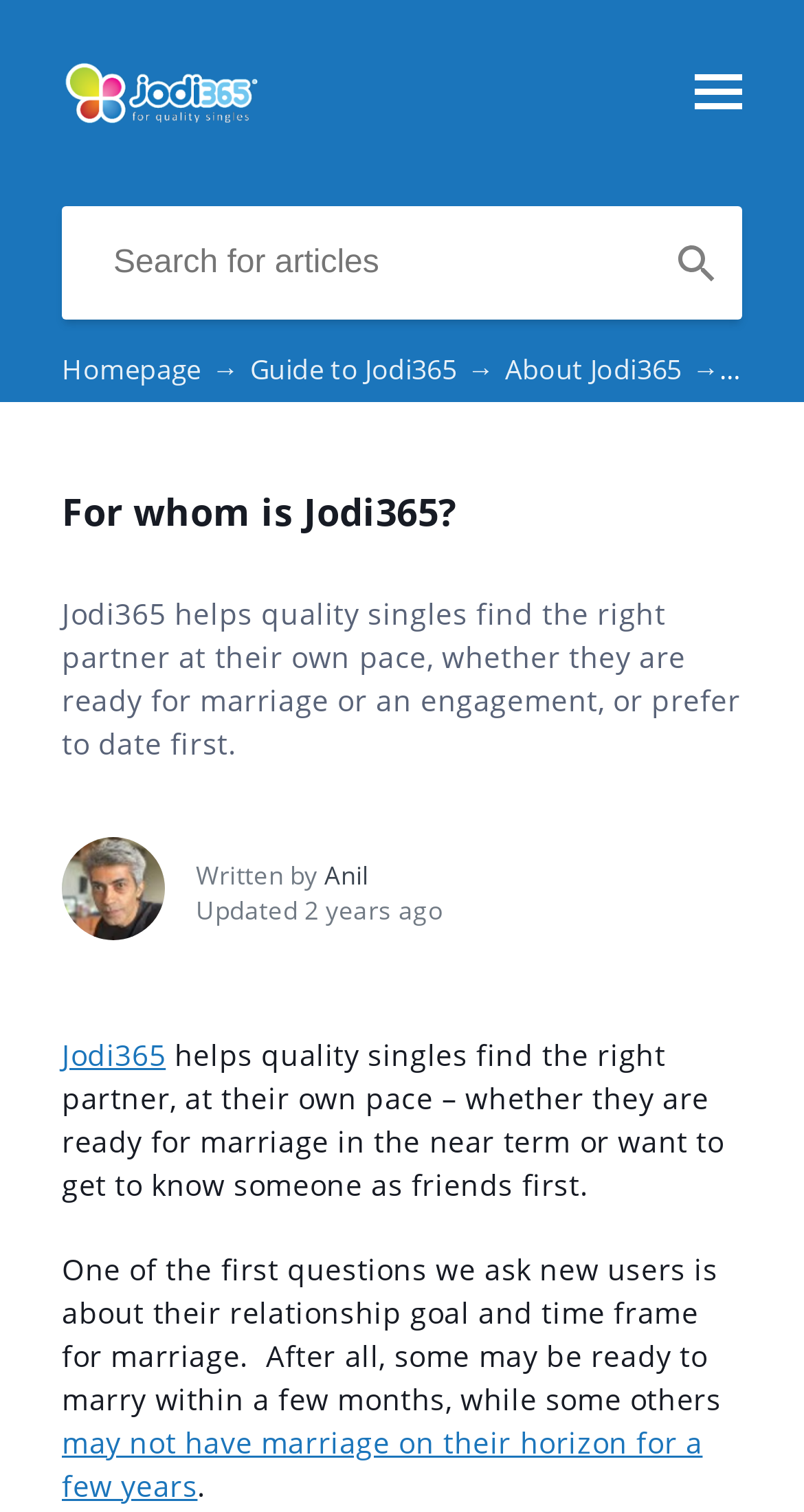Answer the question below with a single word or a brief phrase: 
What is the time frame for marriage for some users?

A few months